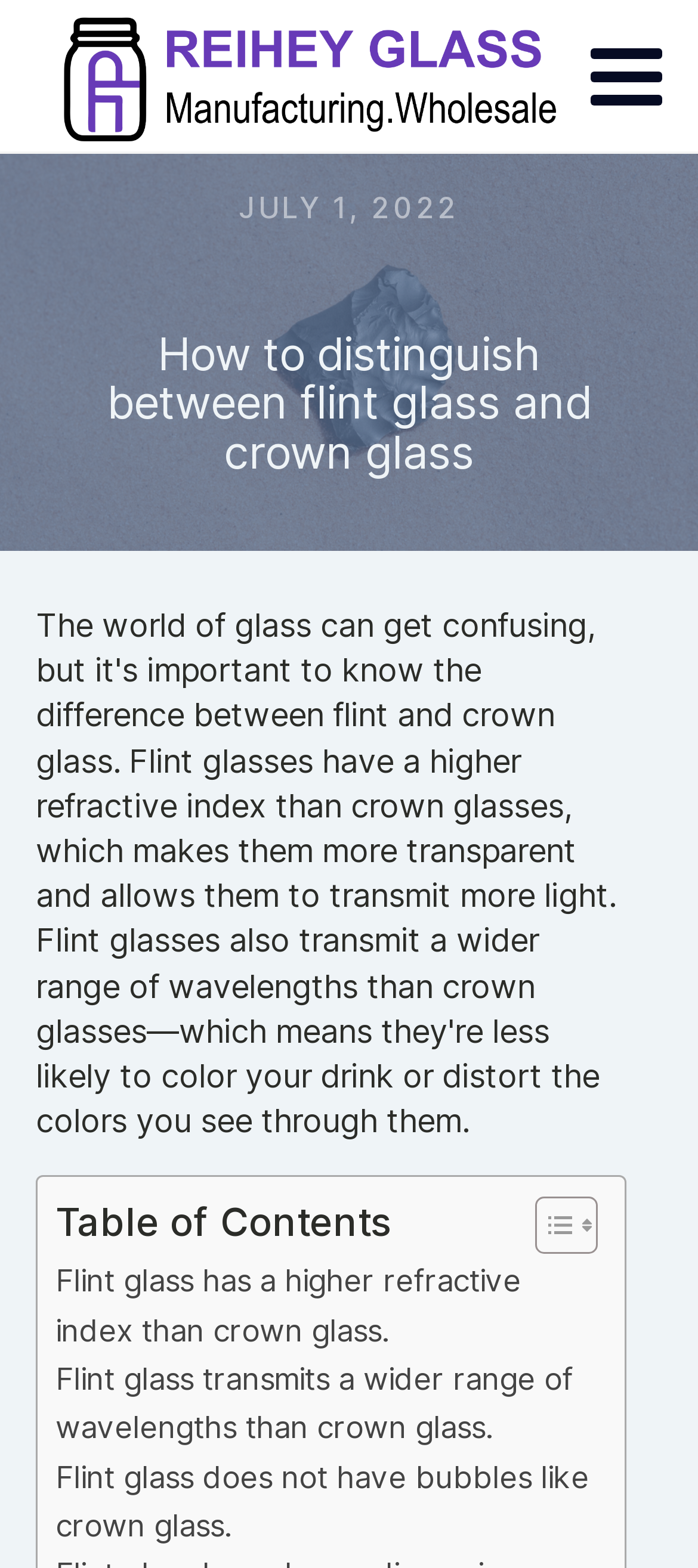Extract the text of the main heading from the webpage.

How to distinguish between flint glass and crown glass